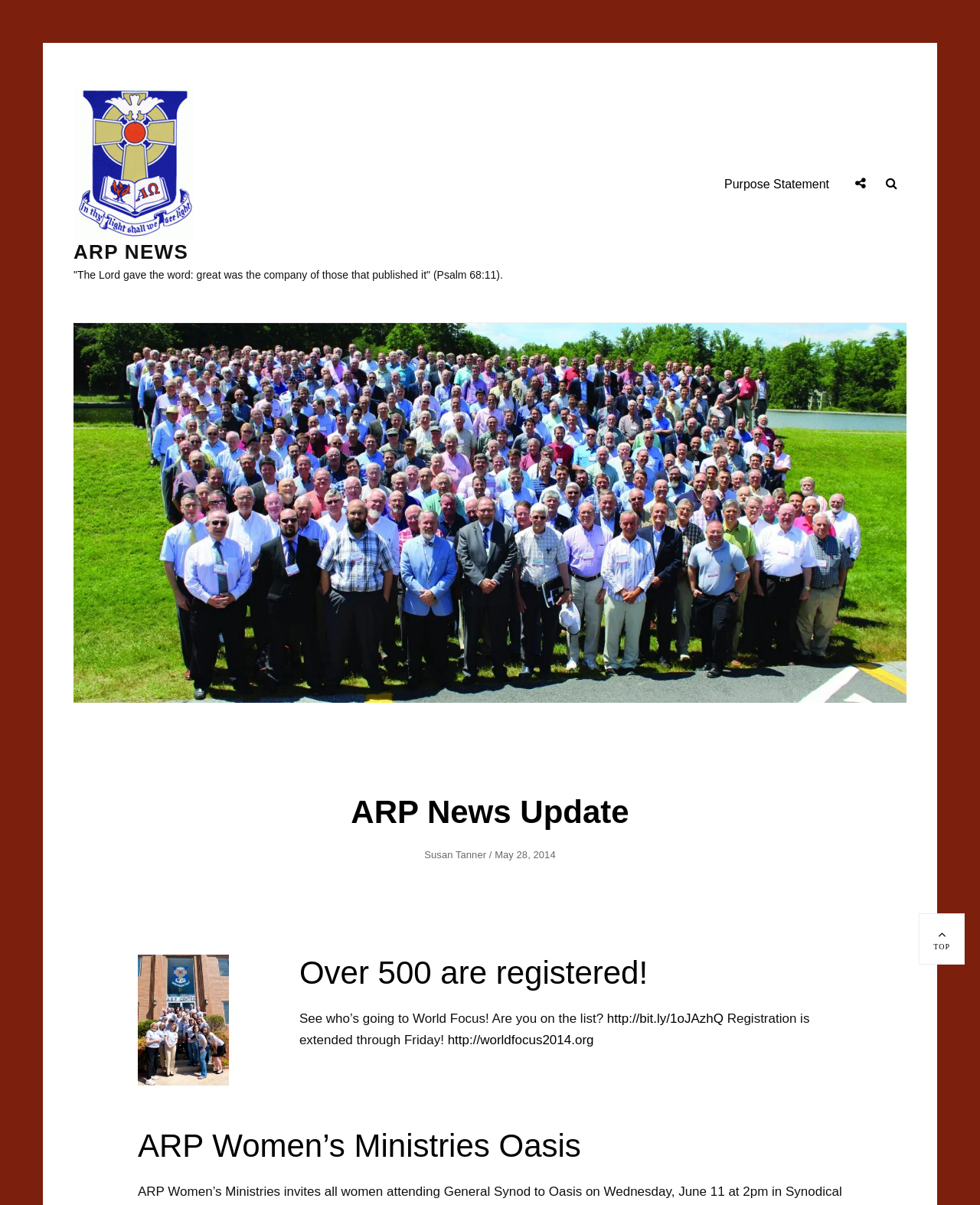How many people are registered for World Focus?
Please answer the question with as much detail as possible using the screenshot.

I found the number of people registered for World Focus by reading the heading that says 'Over 500 are registered!'.